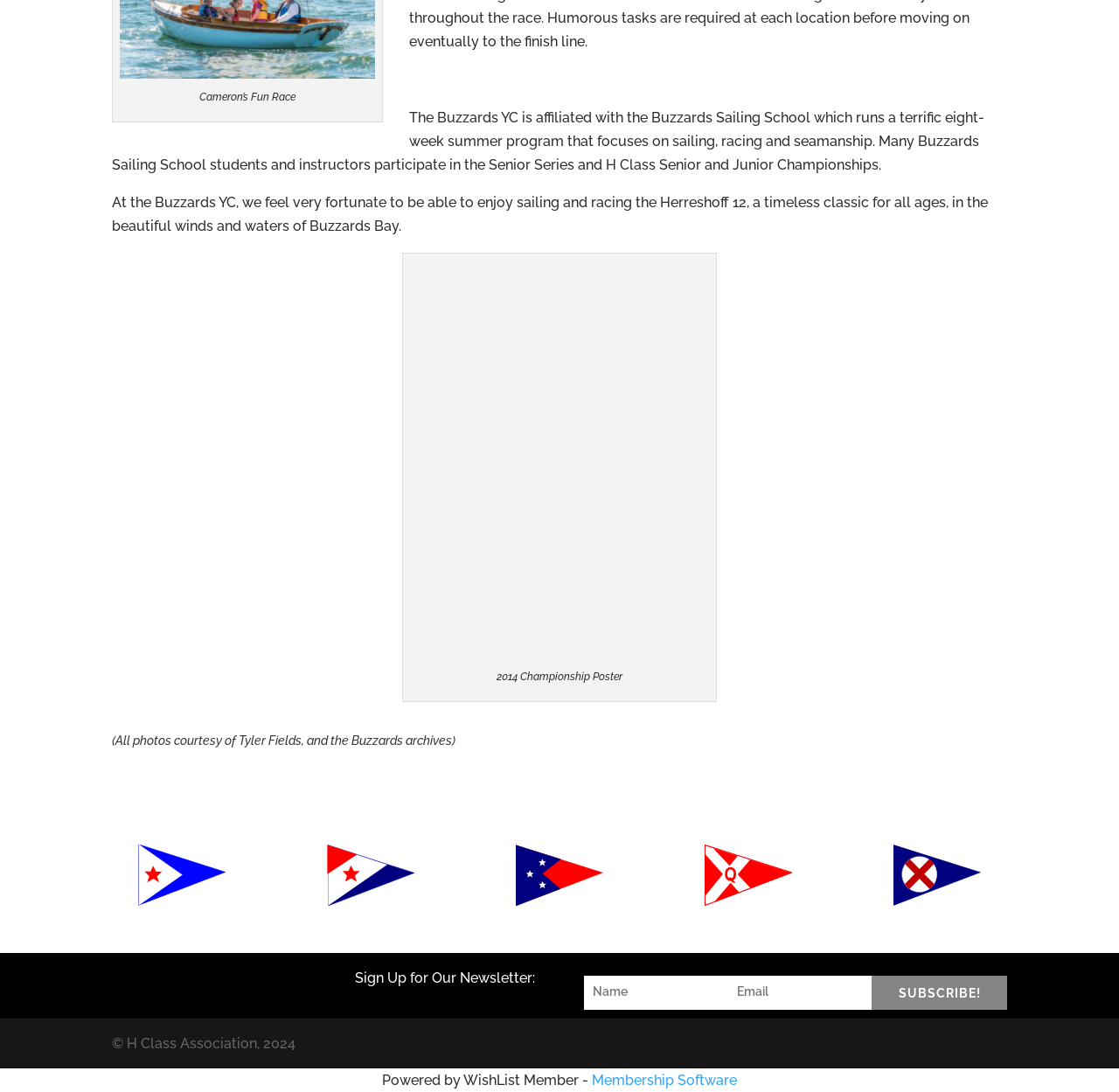Please identify the bounding box coordinates of the element's region that I should click in order to complete the following instruction: "Click the link to Beverly Yacht Club". The bounding box coordinates consist of four float numbers between 0 and 1, i.e., [left, top, right, bottom].

[0.1, 0.774, 0.225, 0.83]